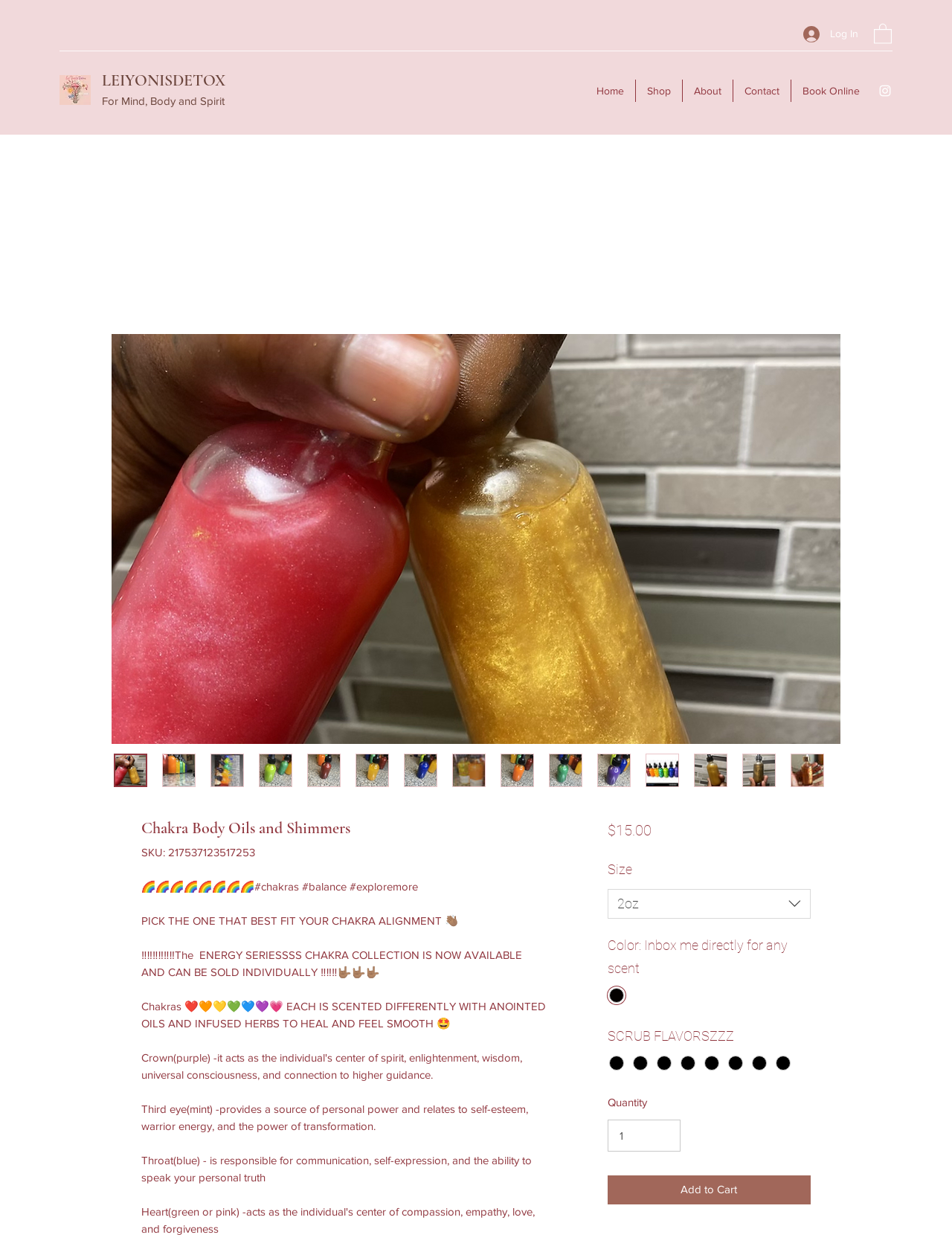What is the price of the product?
Craft a detailed and extensive response to the question.

I found the price of the product by looking at the text '$15.00' which is likely the price of the product.